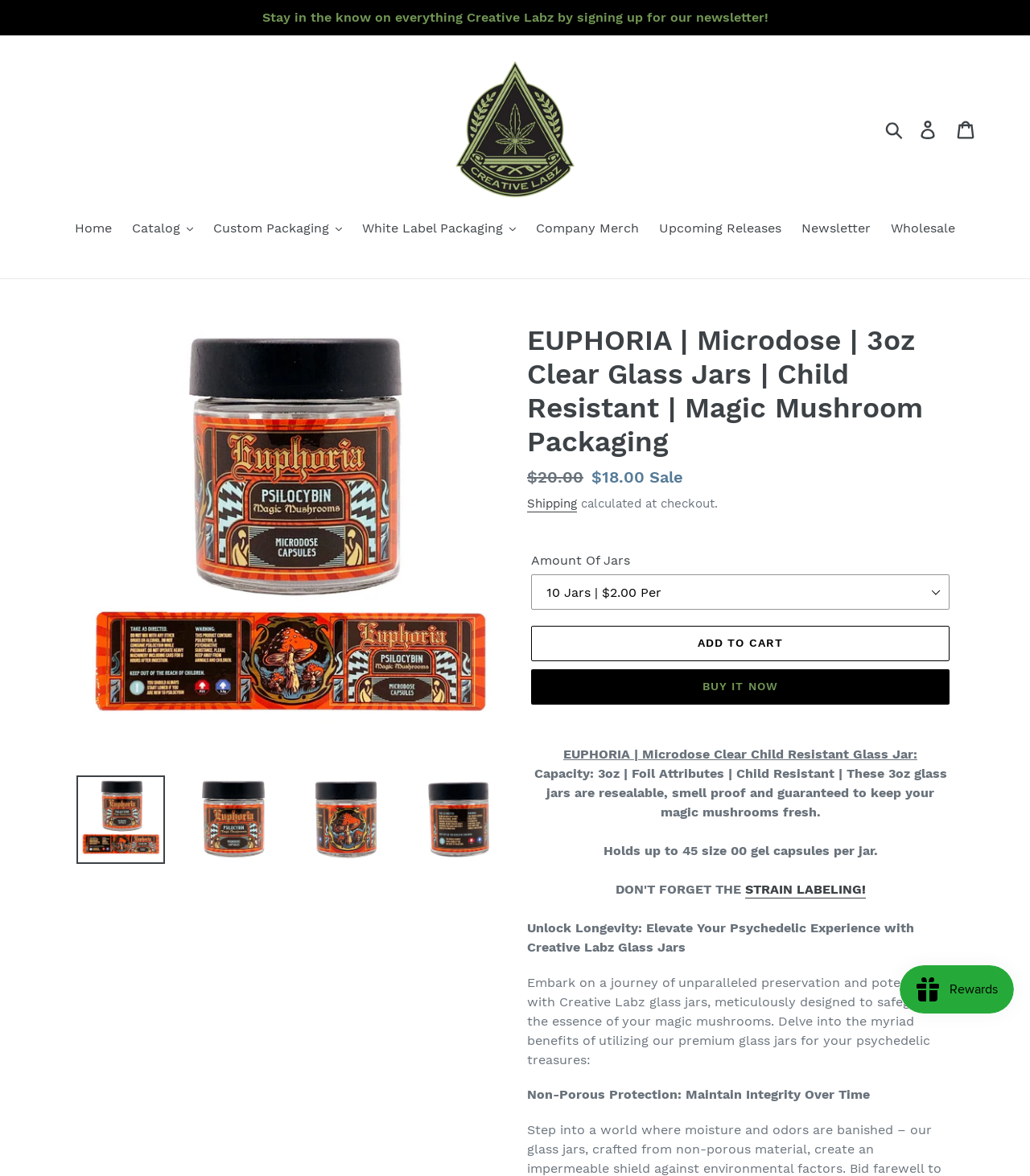Answer the question below in one word or phrase:
How many gel capsules can the jar hold?

45